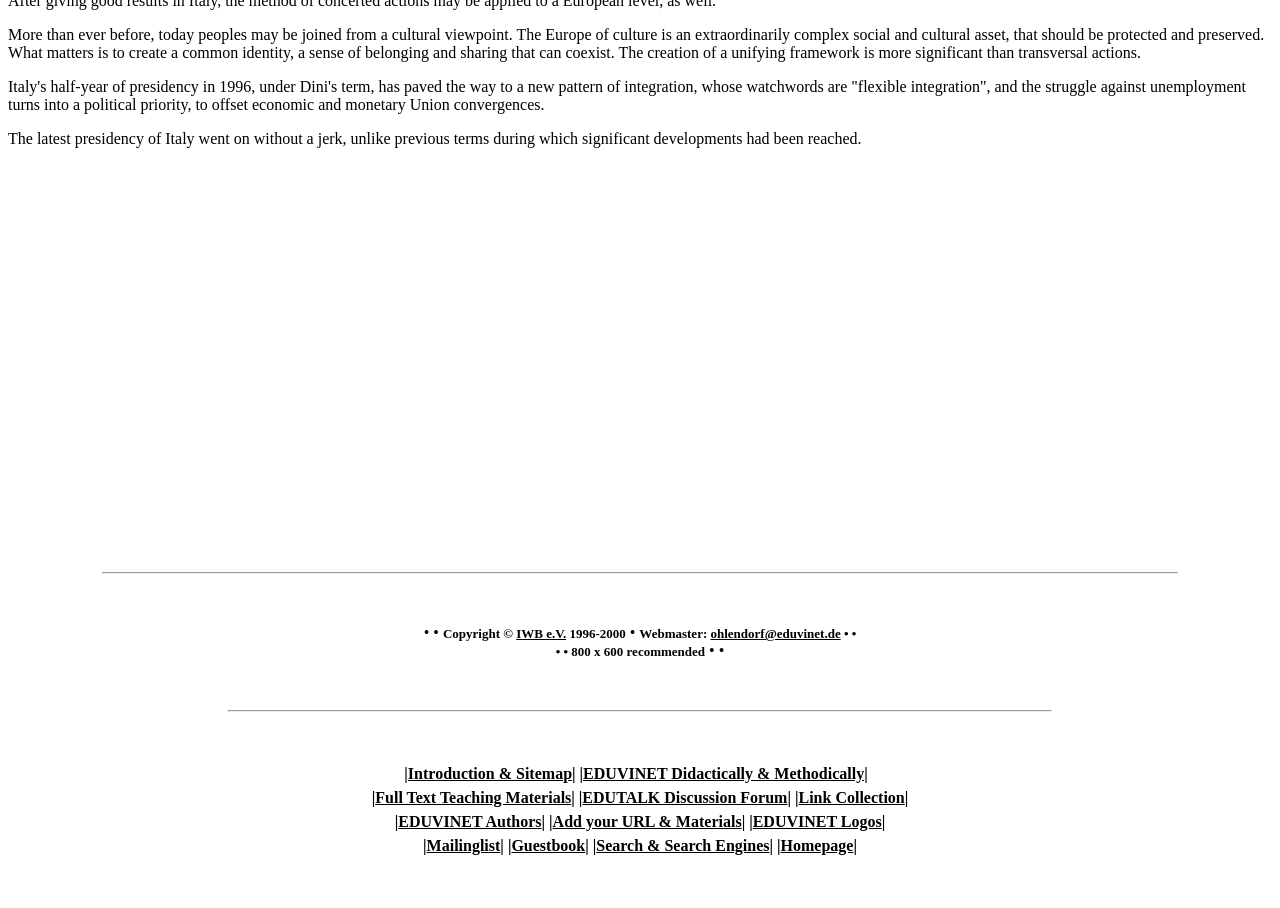Bounding box coordinates are specified in the format (top-left x, top-left y, bottom-right x, bottom-right y). All values are floating point numbers bounded between 0 and 1. Please provide the bounding box coordinate of the region this sentence describes: Add your URL & Materials

[0.432, 0.895, 0.579, 0.914]